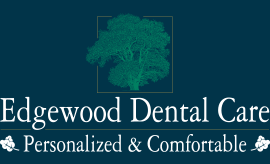Analyze the image and give a detailed response to the question:
What does the stylized green tree symbolize?

The stylized green tree above the clinic's name in the logo symbolizes growth and vitality, adding an inviting touch to the design and conveying the clinic's focus on providing a nurturing environment for its patients.